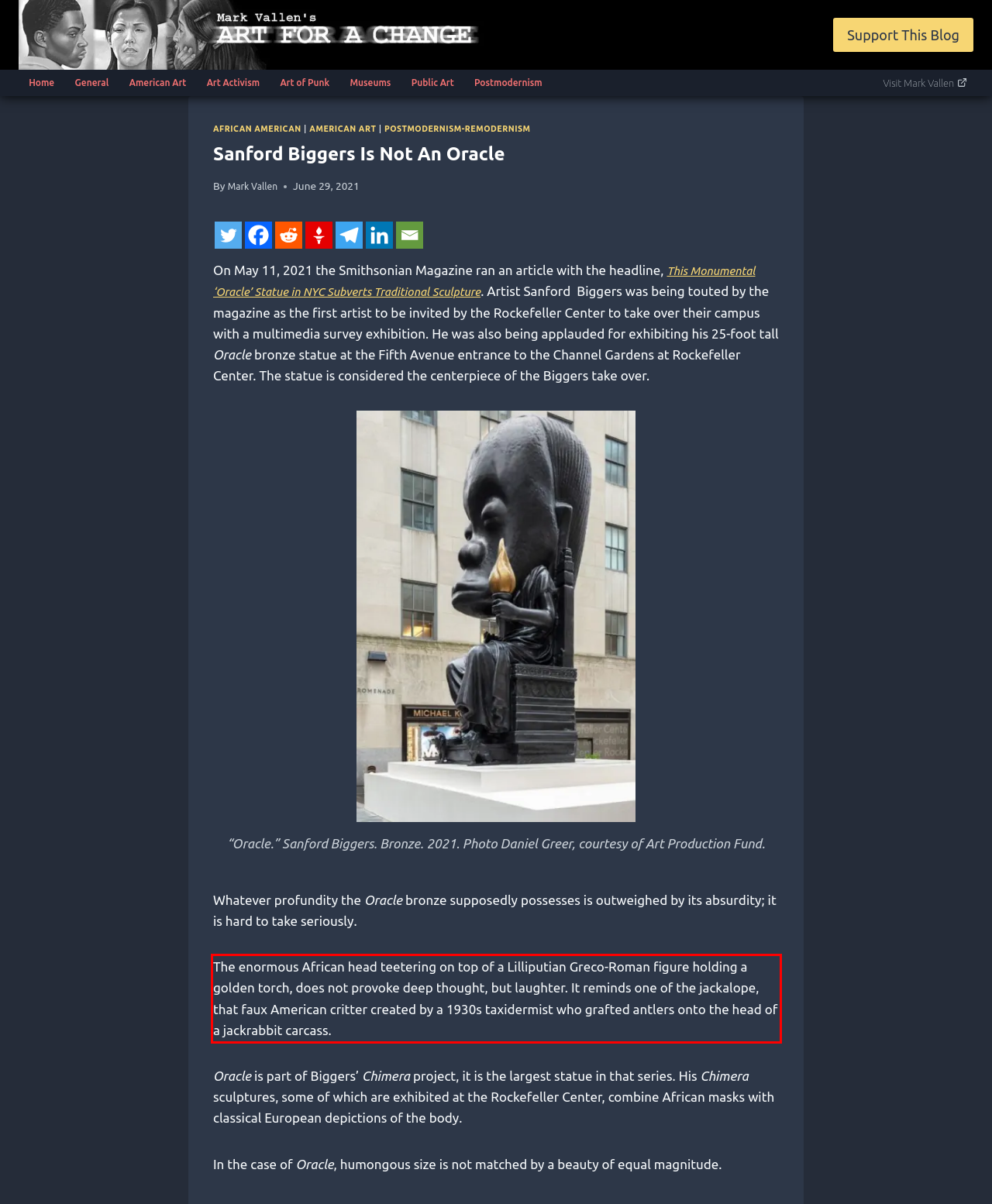Identify and extract the text within the red rectangle in the screenshot of the webpage.

The enormous African head teetering on top of a Lilliputian Greco-Roman figure holding a golden torch, does not provoke deep thought, but laughter. It reminds one of the jackalope, that faux American critter created by a 1930s taxidermist who grafted antlers onto the head of a jackrabbit carcass.